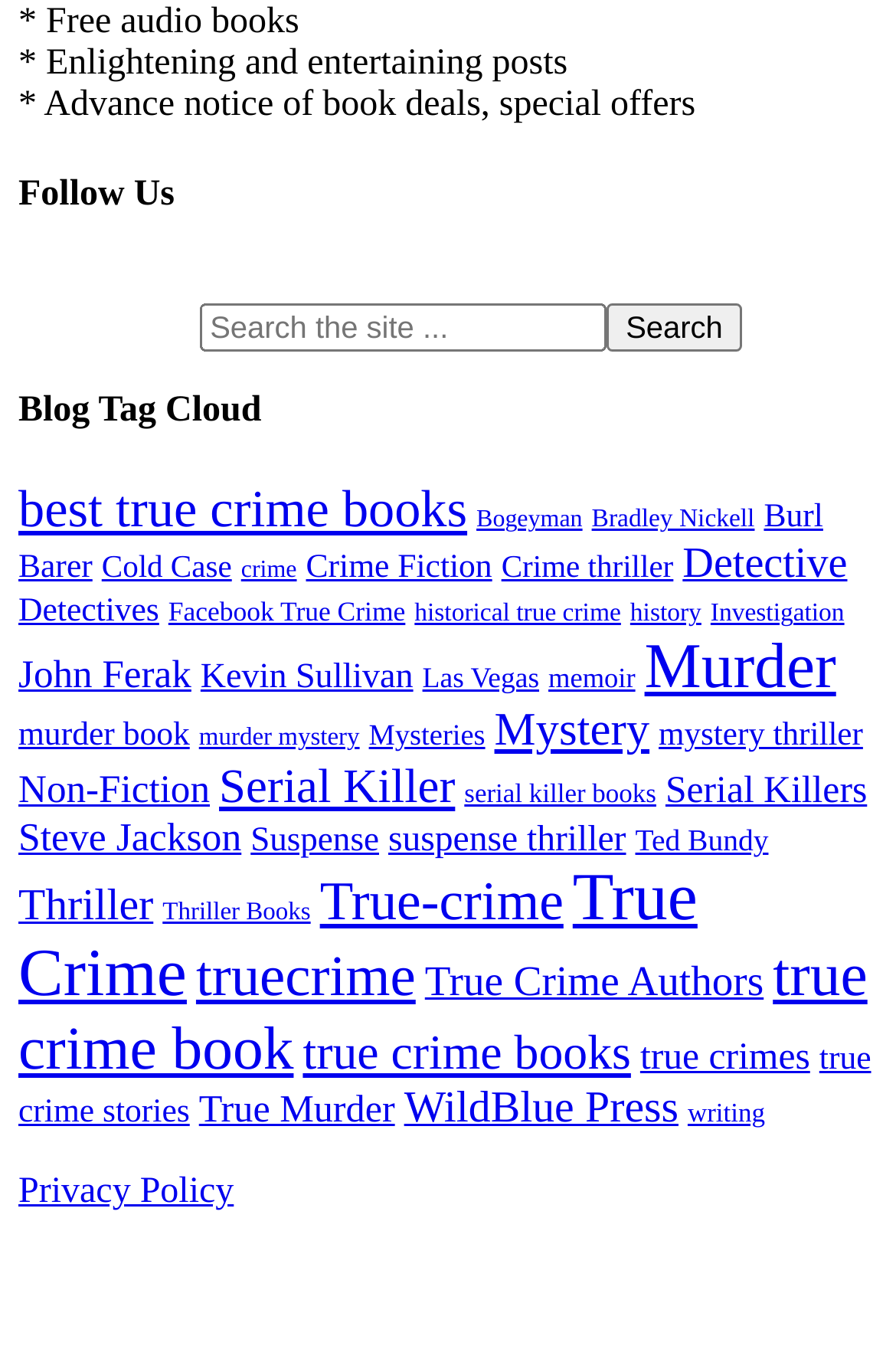Respond to the following question with a brief word or phrase:
How many items are there in the 'Murder' category?

395